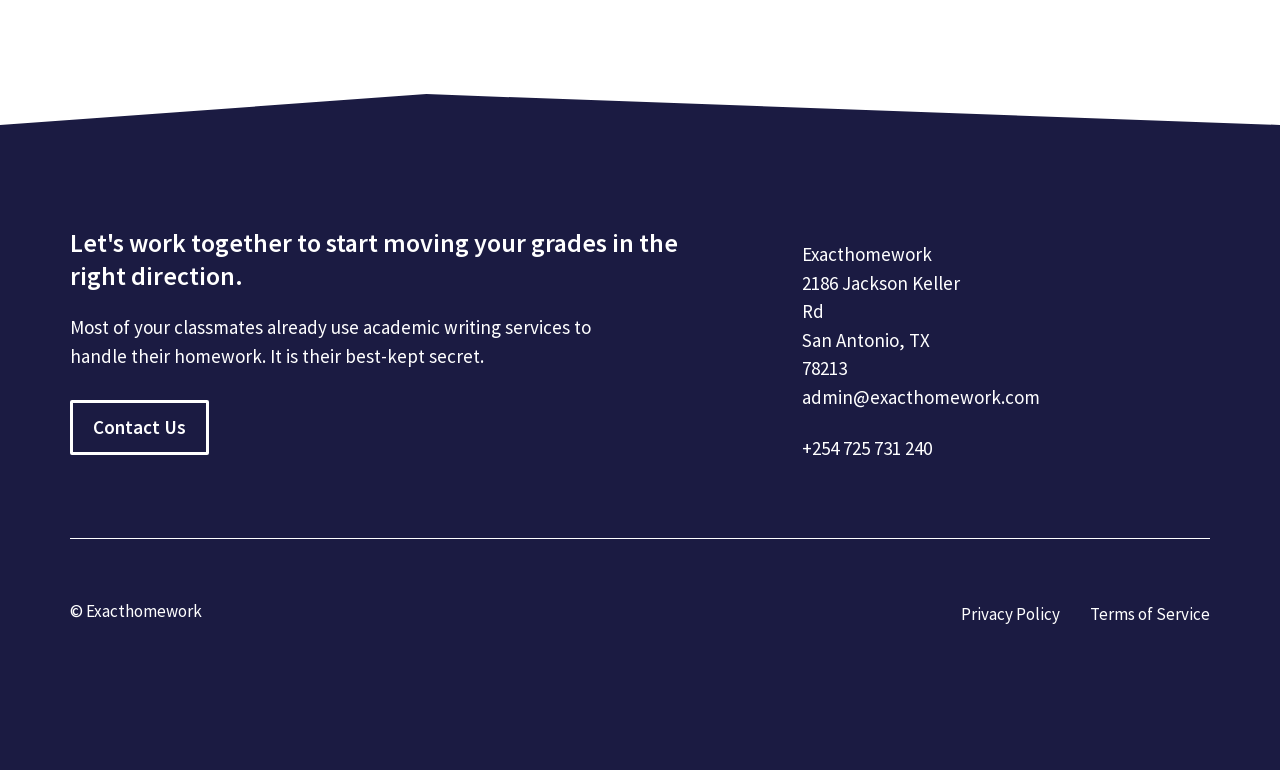Find the bounding box coordinates for the UI element that matches this description: "Terms of Service".

[0.852, 0.781, 0.945, 0.814]